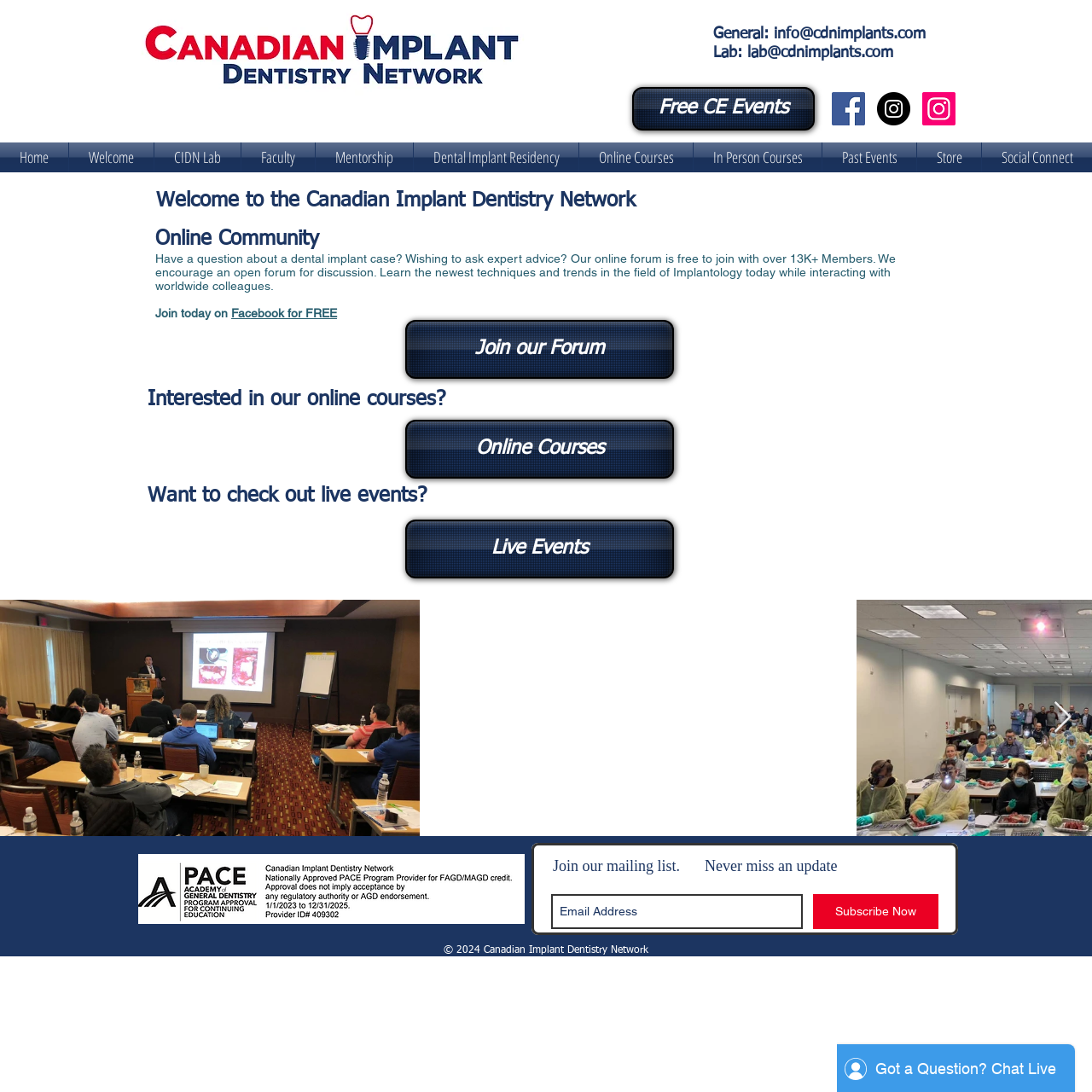Answer the question briefly using a single word or phrase: 
What is the purpose of the online forum?

To discuss dental implant cases